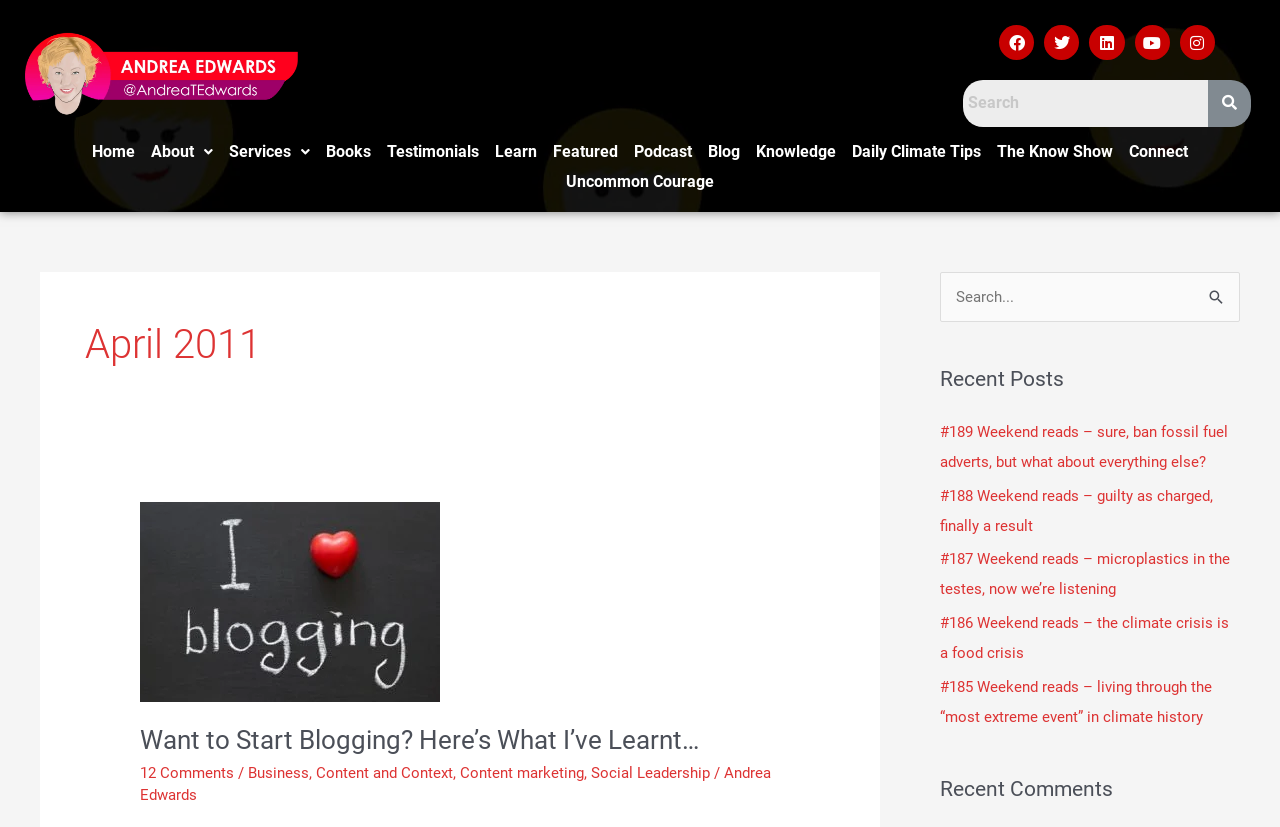Please provide a comprehensive answer to the question based on the screenshot: What is the author of the blog post?

The question asks about the author of the blog post. By looking at the link 'Andrea Edwards' below the heading 'Want to Start Blogging? Here’s What I’ve Learnt…', we can infer that the author of the blog post is Andrea Edwards.